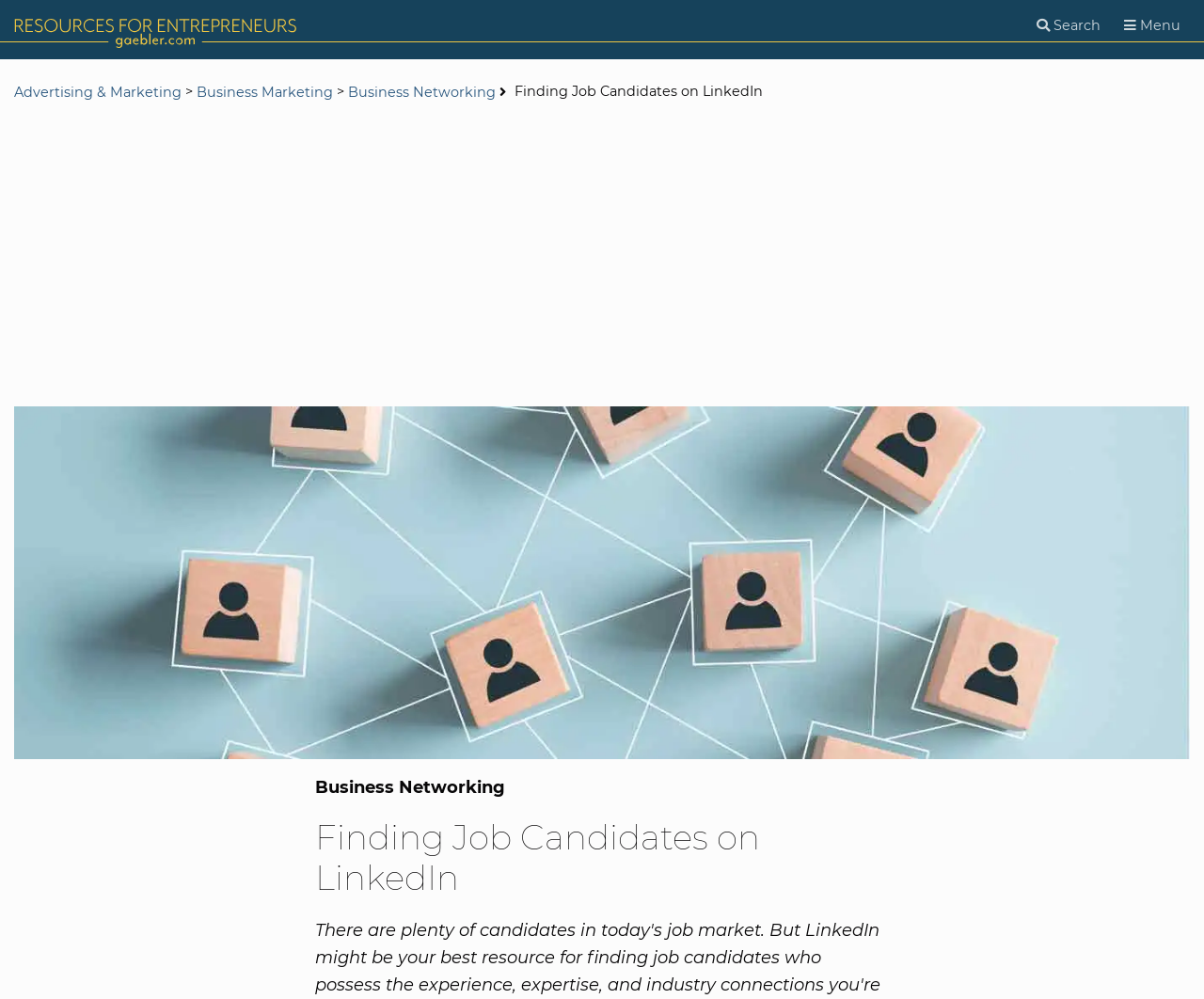Please identify the bounding box coordinates of the area that needs to be clicked to follow this instruction: "Click on Business Networking".

[0.289, 0.083, 0.412, 0.1]